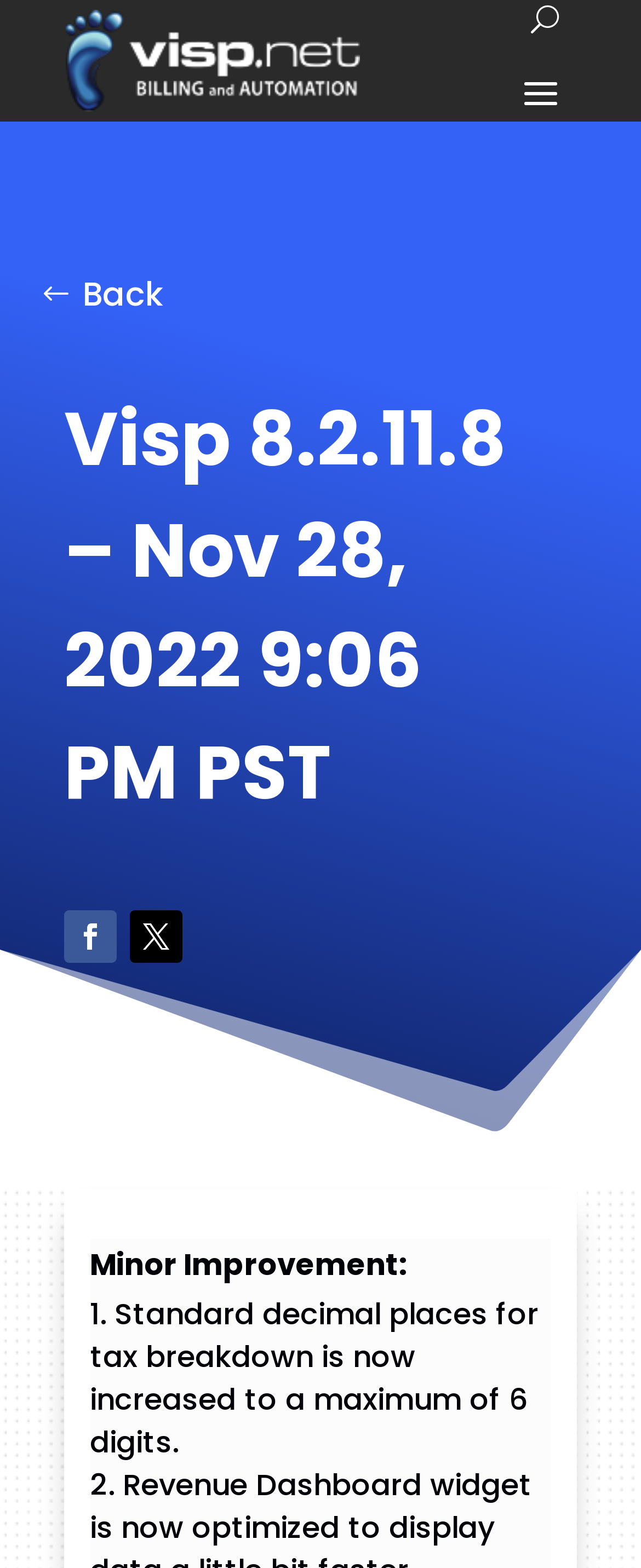Based on the element description How It Works, identify the bounding box of the UI element in the given webpage screenshot. The coordinates should be in the format (top-left x, top-left y, bottom-right x, bottom-right y) and must be between 0 and 1.

None